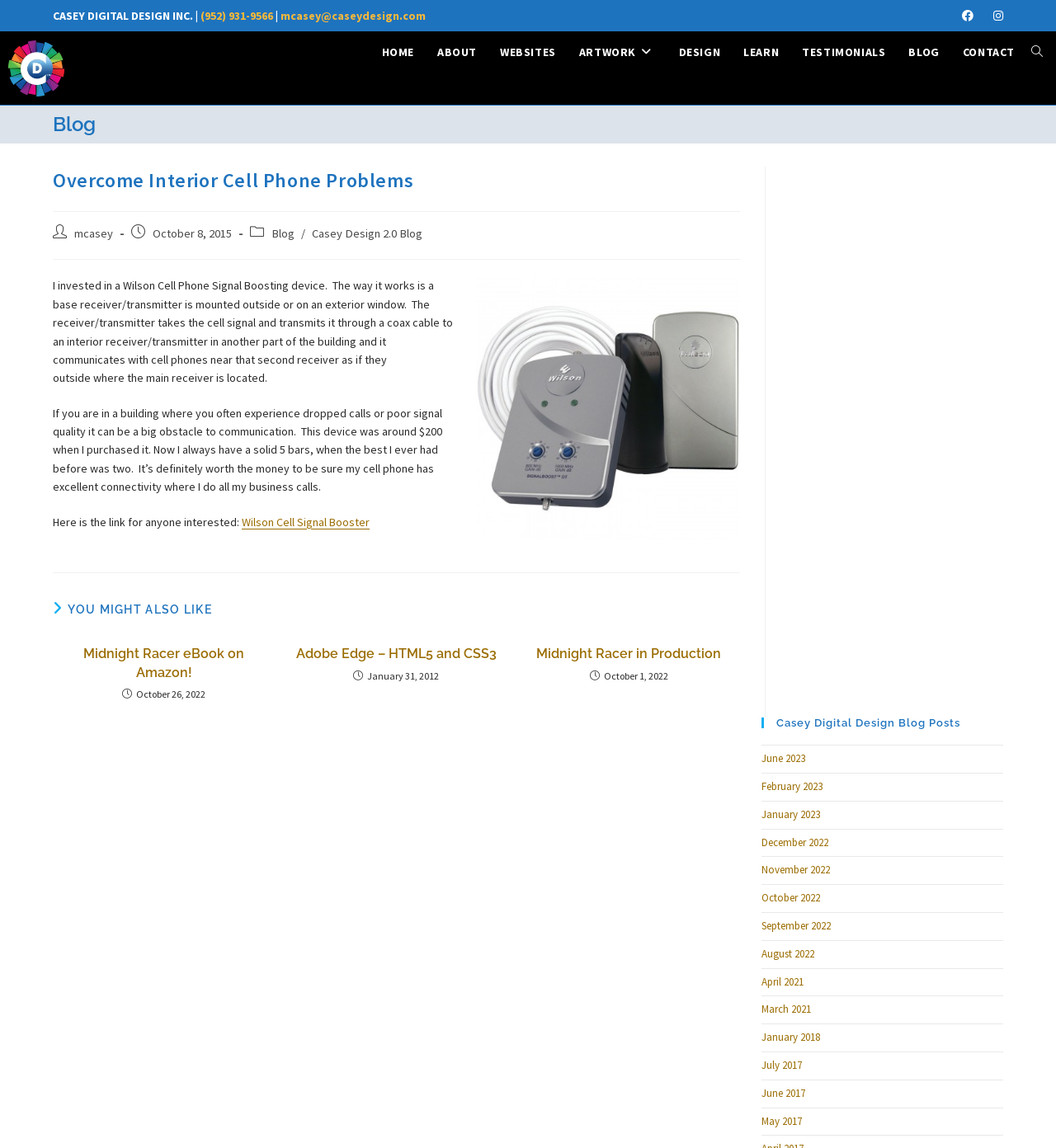Identify the bounding box coordinates of the element that should be clicked to fulfill this task: "Click the 'HOME' link". The coordinates should be provided as four float numbers between 0 and 1, i.e., [left, top, right, bottom].

[0.35, 0.035, 0.403, 0.056]